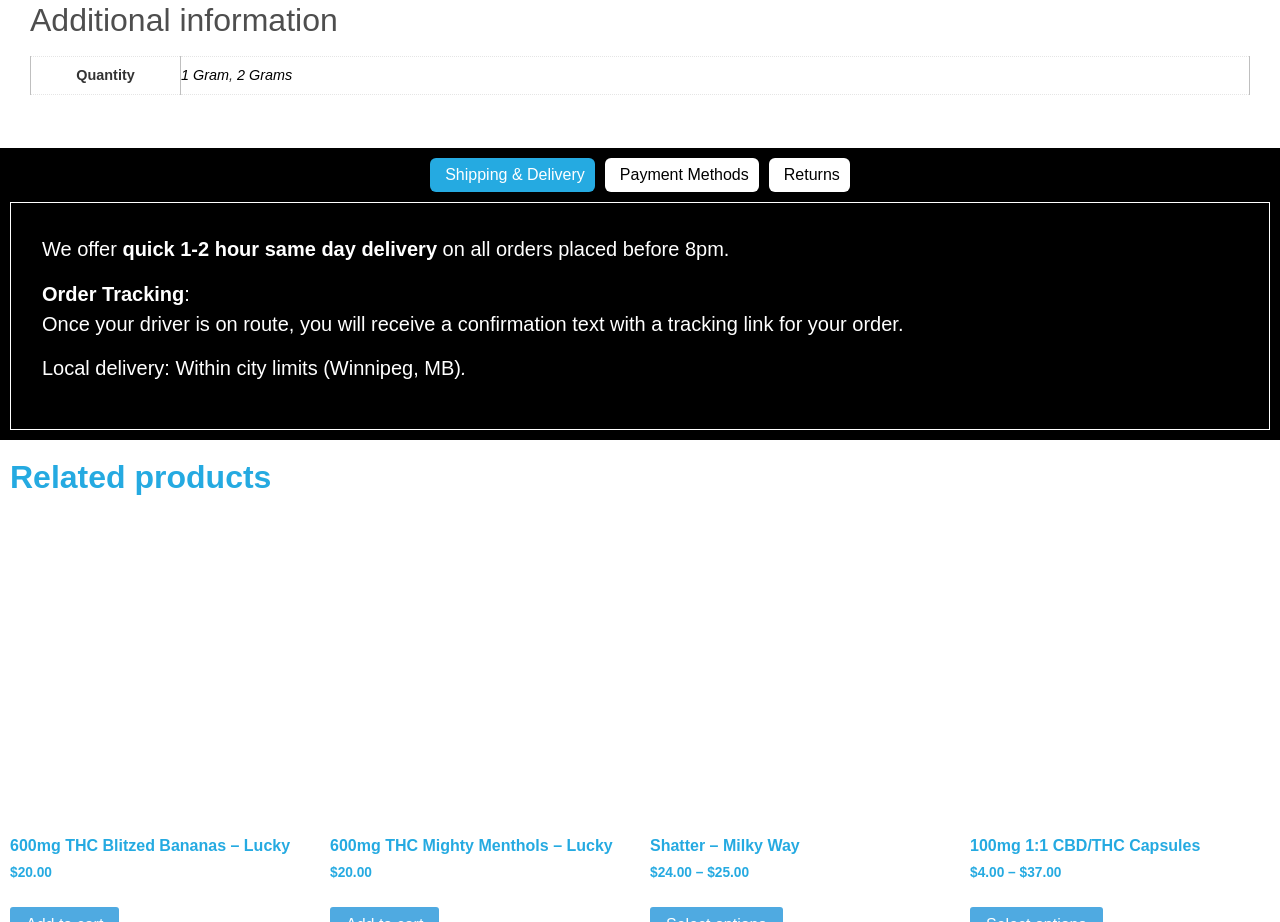What is the price range of the 100mg 1:1 CBD/THC Capsules?
Using the image, provide a detailed and thorough answer to the question.

The webpage lists the '100mg 1:1 CBD/THC Capsules' as a related product with a price range of '$4.00 – $37.00', which can be found under the 'Related products' section.